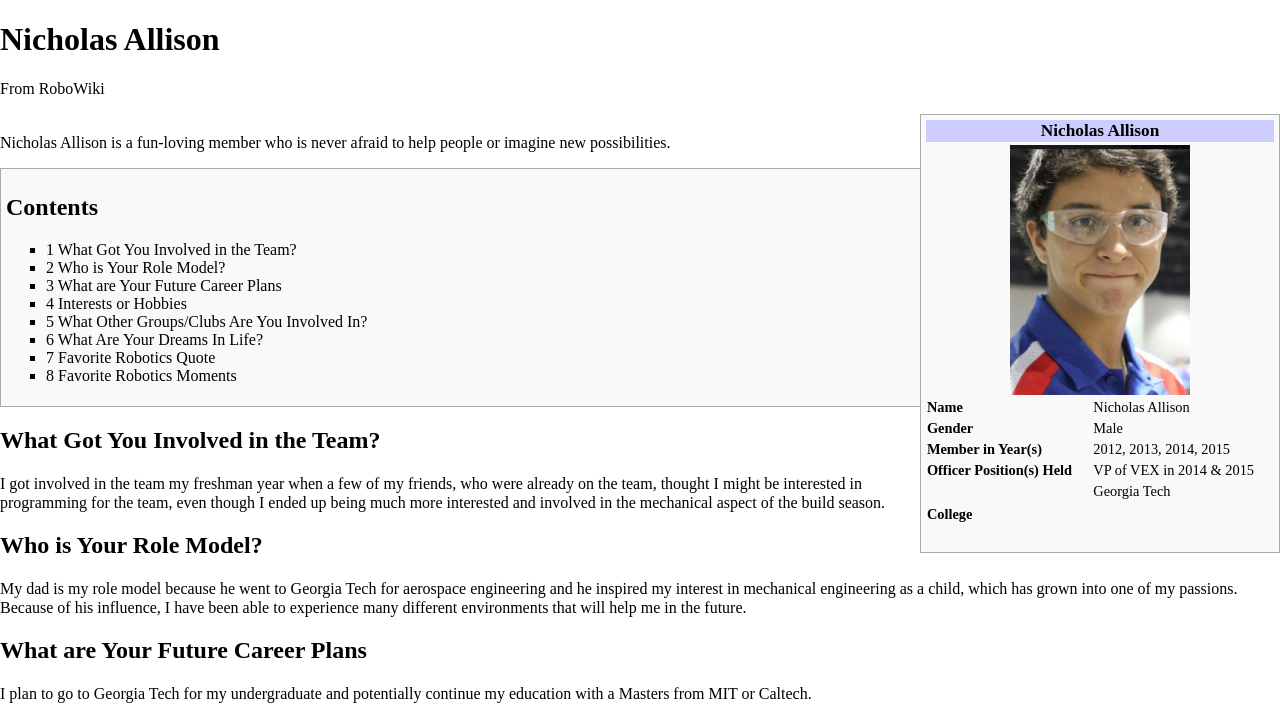What is the bounding box coordinate of Nicholas Allison's image?
Using the image as a reference, answer the question with a short word or phrase.

[0.789, 0.204, 0.93, 0.558]